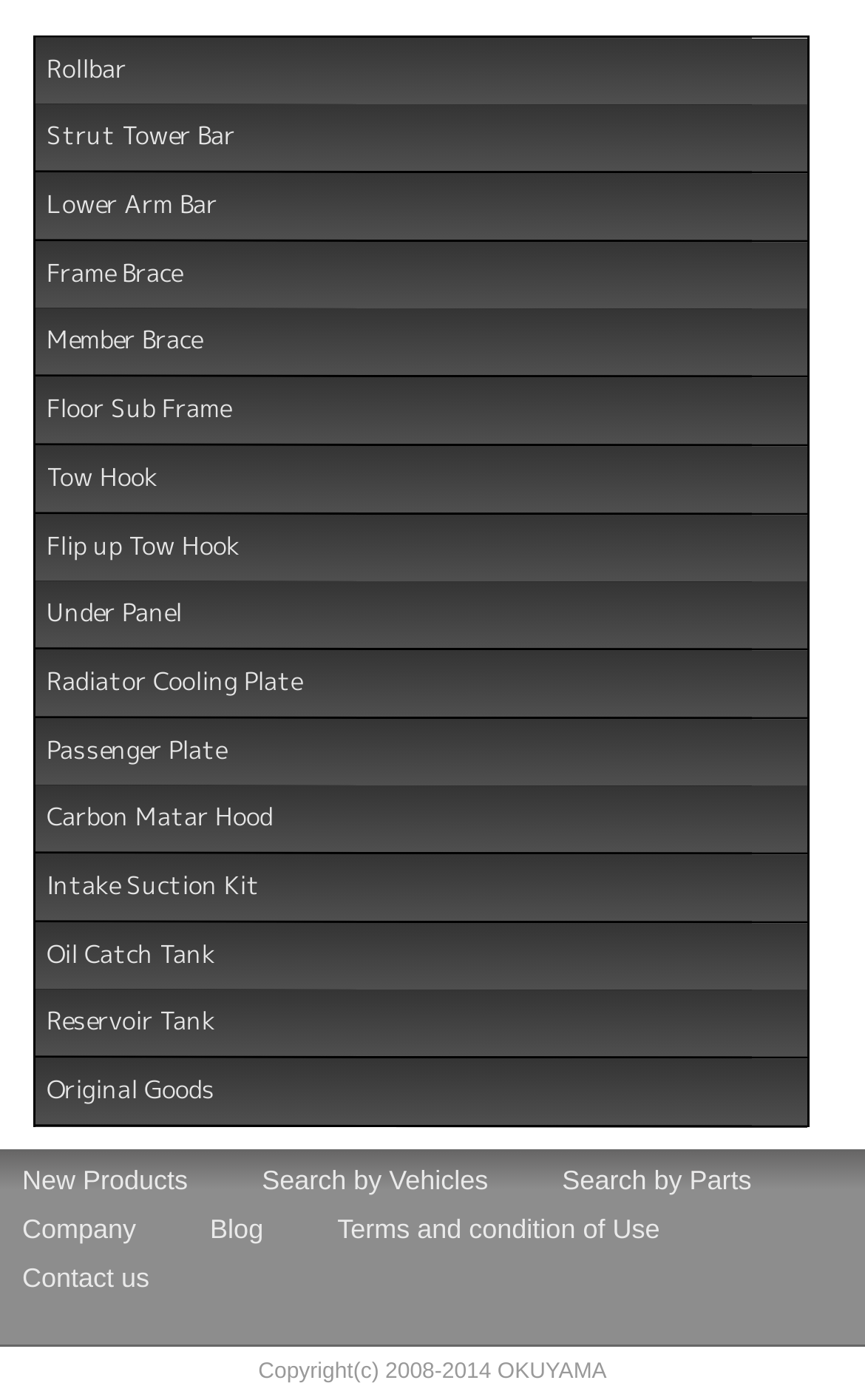Specify the bounding box coordinates of the area to click in order to execute this command: 'Enter email address'. The coordinates should consist of four float numbers ranging from 0 to 1, and should be formatted as [left, top, right, bottom].

None